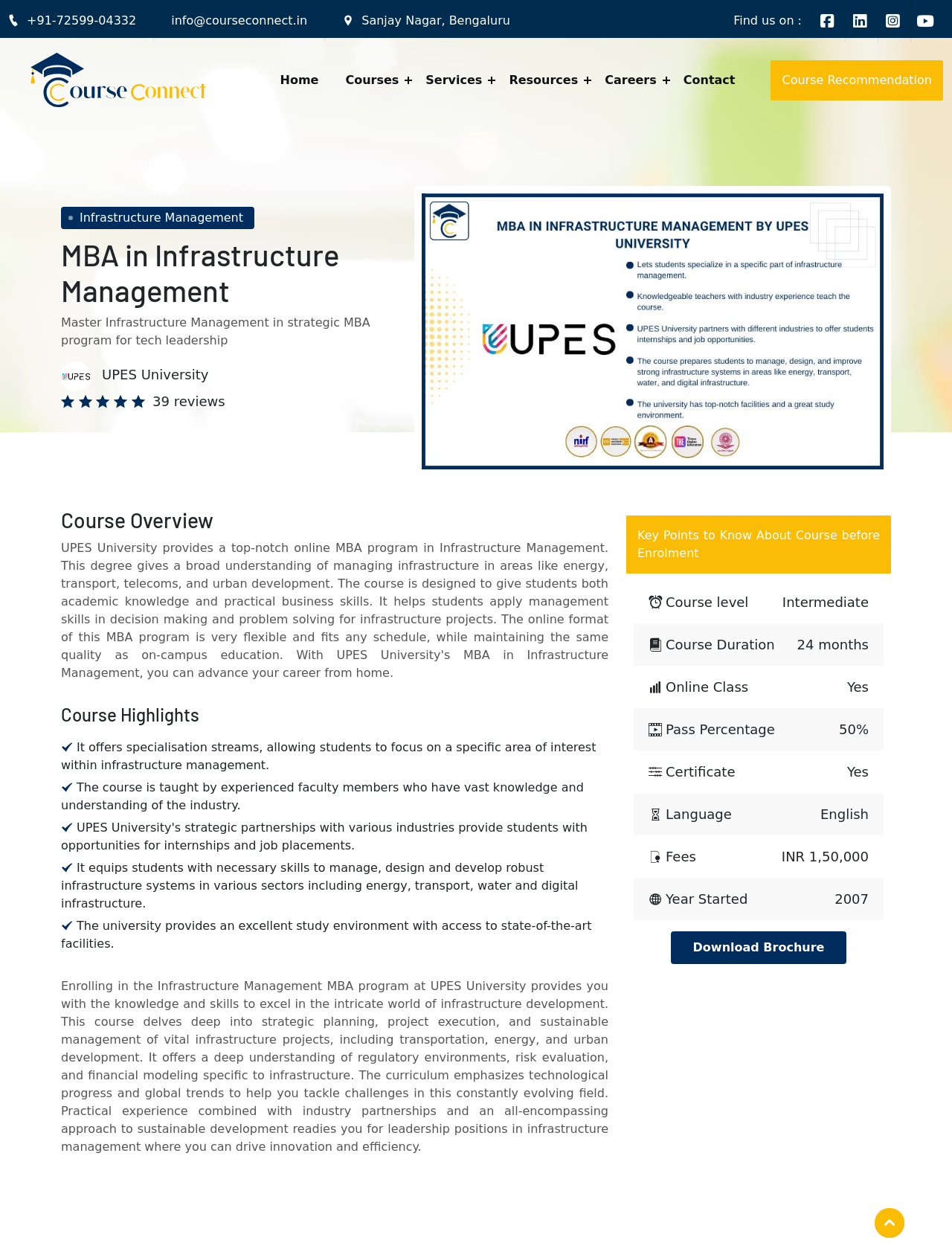What is the language of instruction for the MBA program?
Examine the image and provide an in-depth answer to the question.

The language of instruction for the MBA program is mentioned in the webpage under the 'Language' section, which specifies that the language is English.